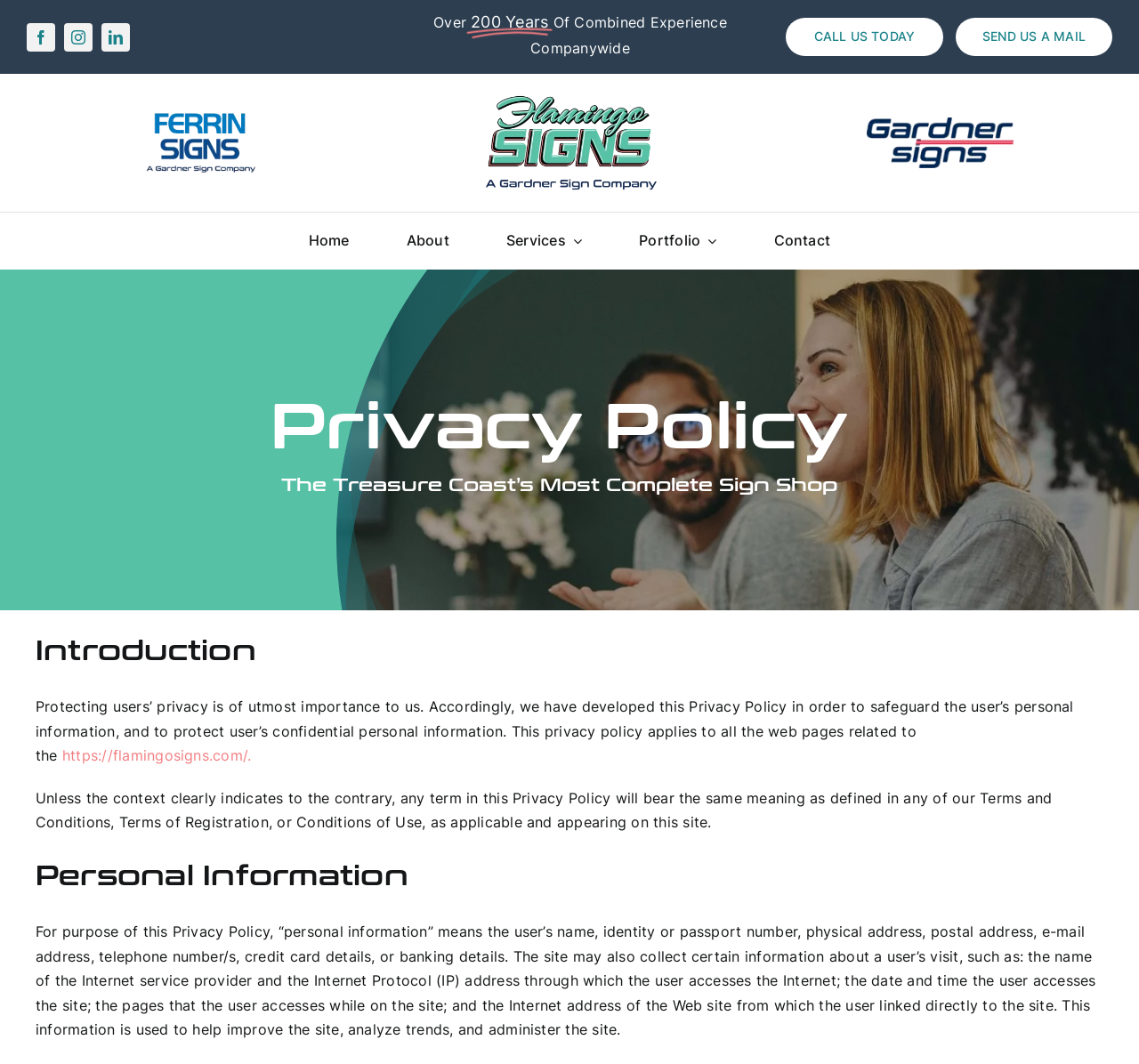Provide a single word or phrase to answer the given question: 
What is the company's experience?

Over 200 Years